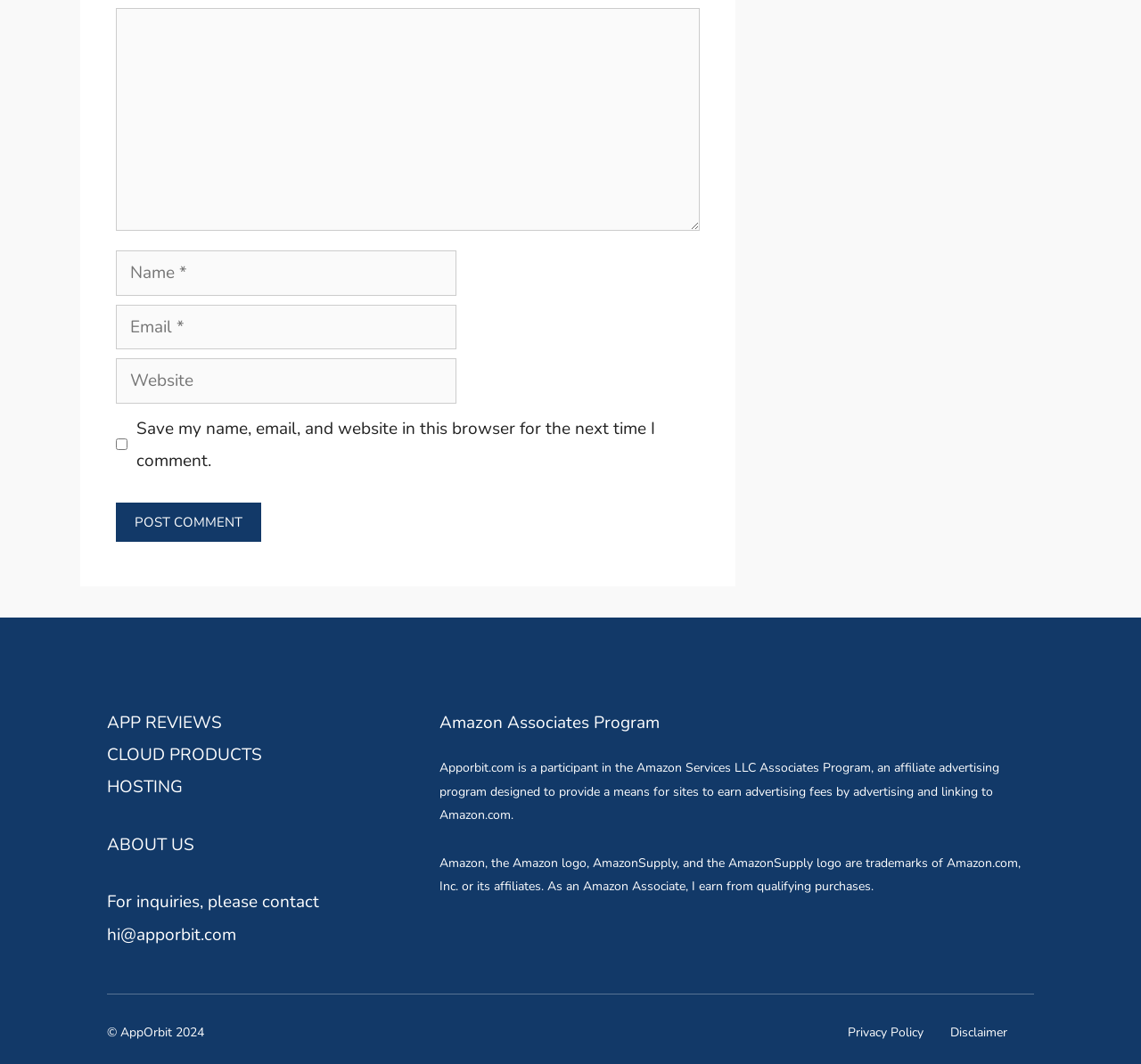What is the purpose of the checkbox?
Answer the question in a detailed and comprehensive manner.

The checkbox is located below the comment form and is labeled 'Save my name, email, and website in this browser for the next time I comment.' This suggests that its purpose is to save the user's comment information for future use.